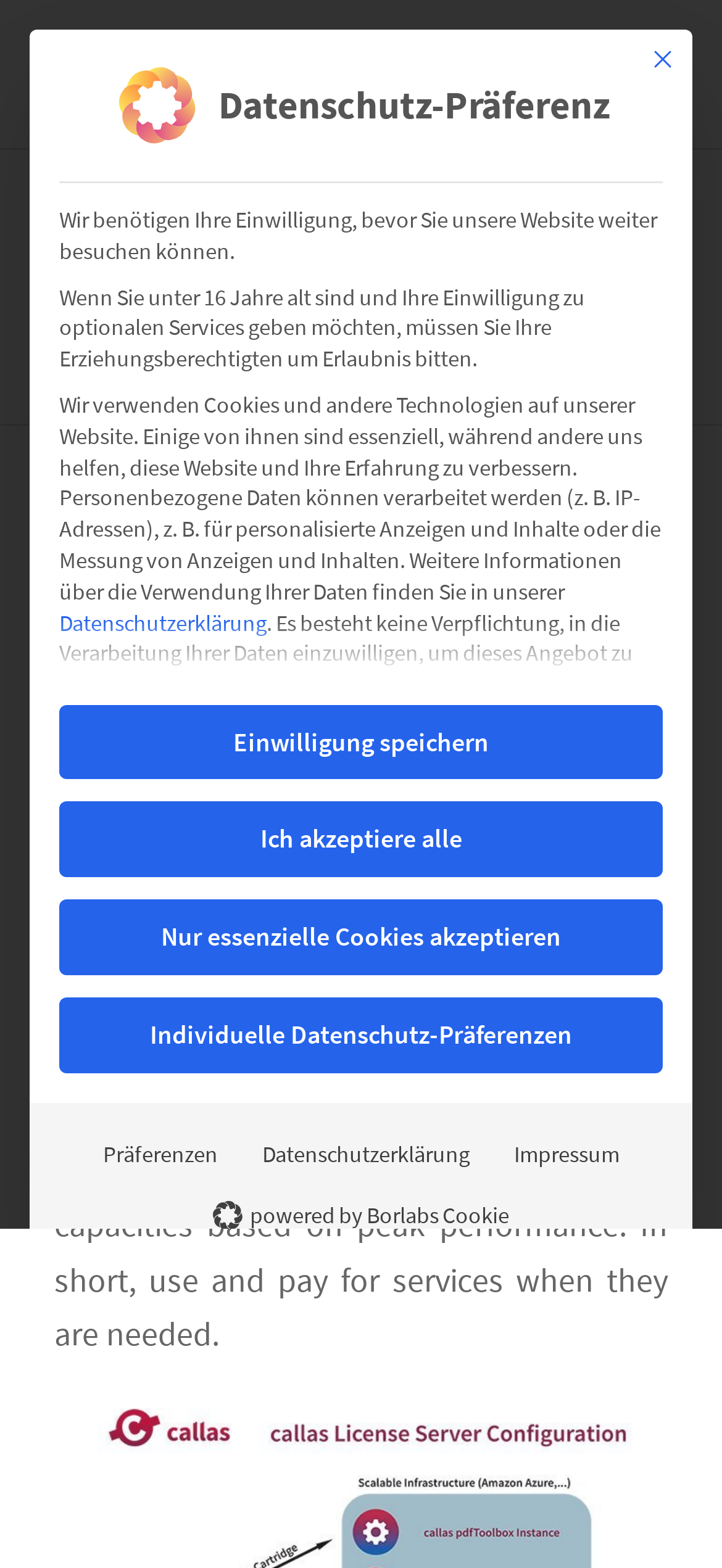Provide a brief response using a word or short phrase to this question:
What is the purpose of the 'Datenschutzerklärung' link?

To access the privacy policy